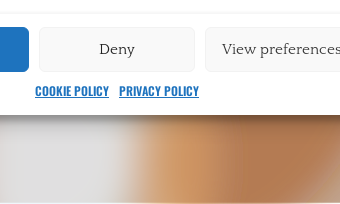How many buttons are next to each other?
Using the image as a reference, answer with just one word or a short phrase.

Two